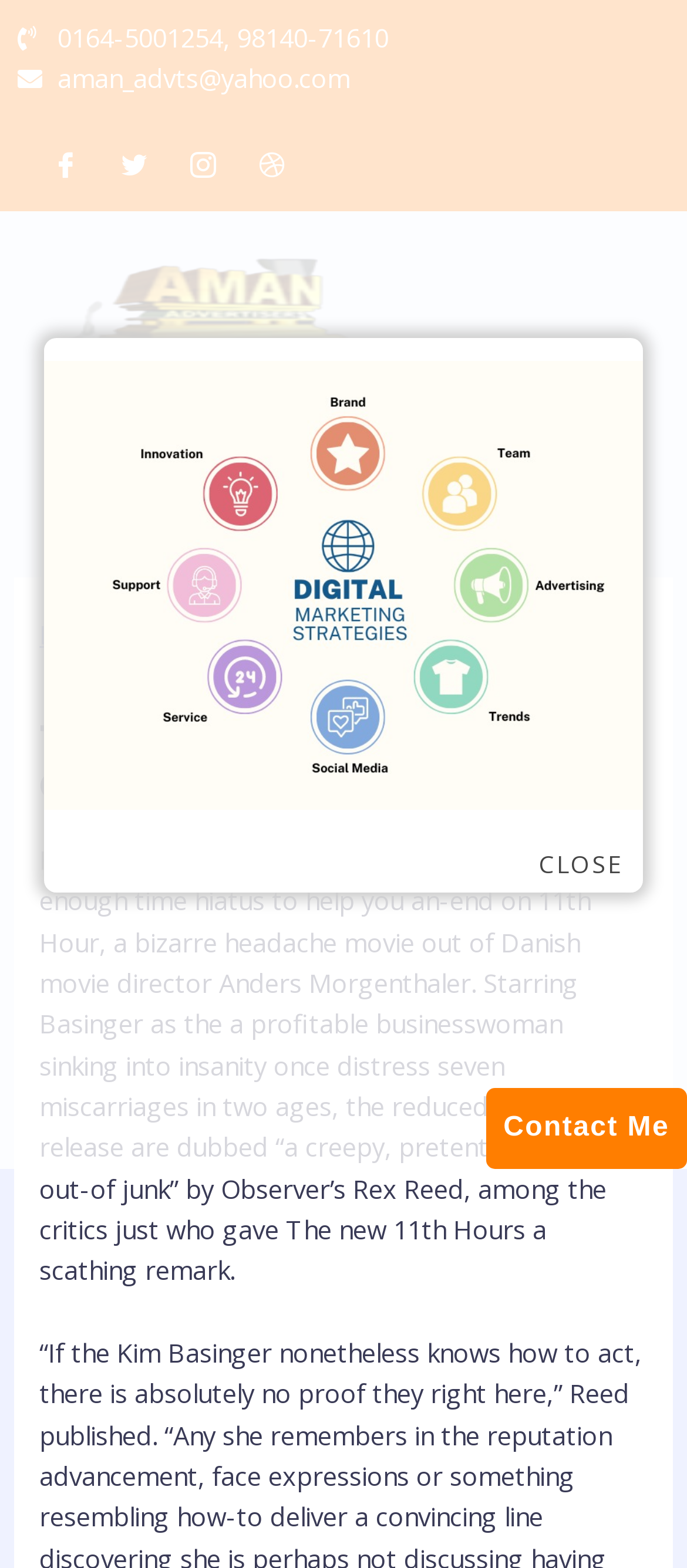Locate the bounding box coordinates of the element that should be clicked to fulfill the instruction: "Click on Astronomy".

None